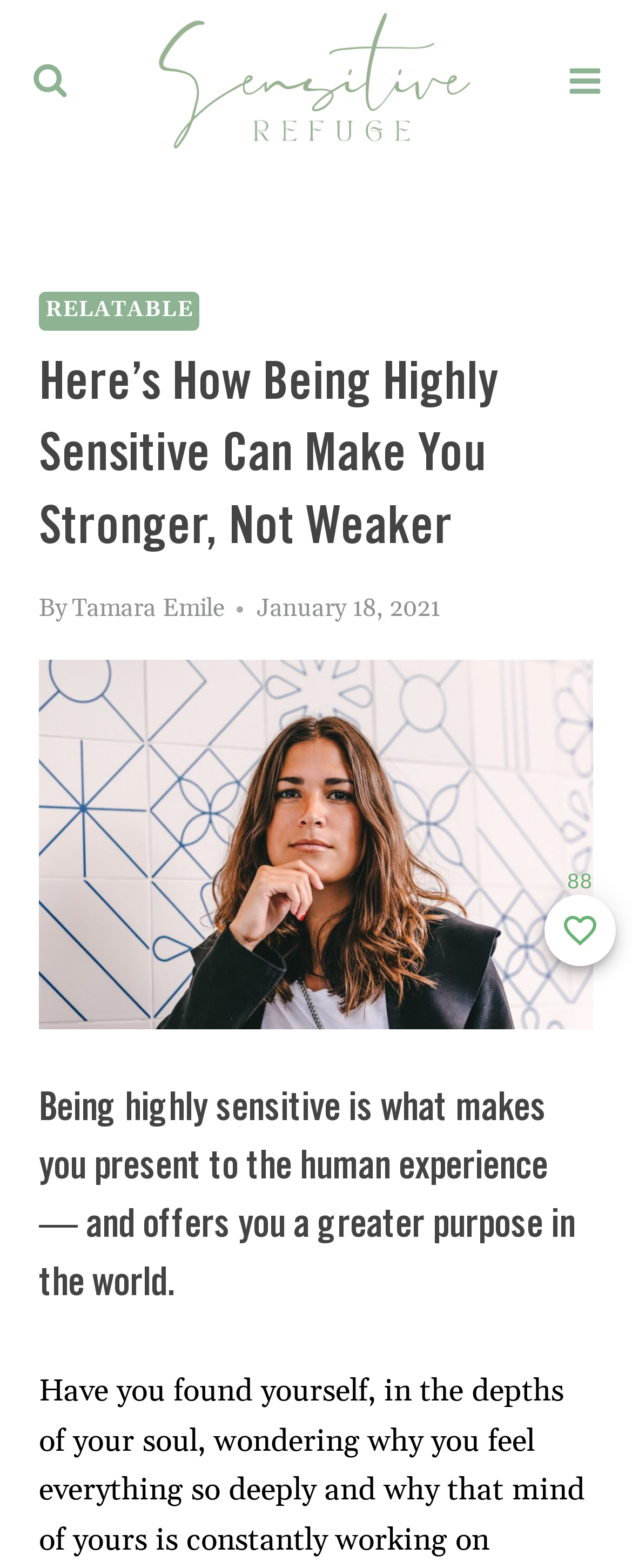Identify the bounding box coordinates of the area you need to click to perform the following instruction: "Open the menu".

[0.875, 0.035, 0.974, 0.069]